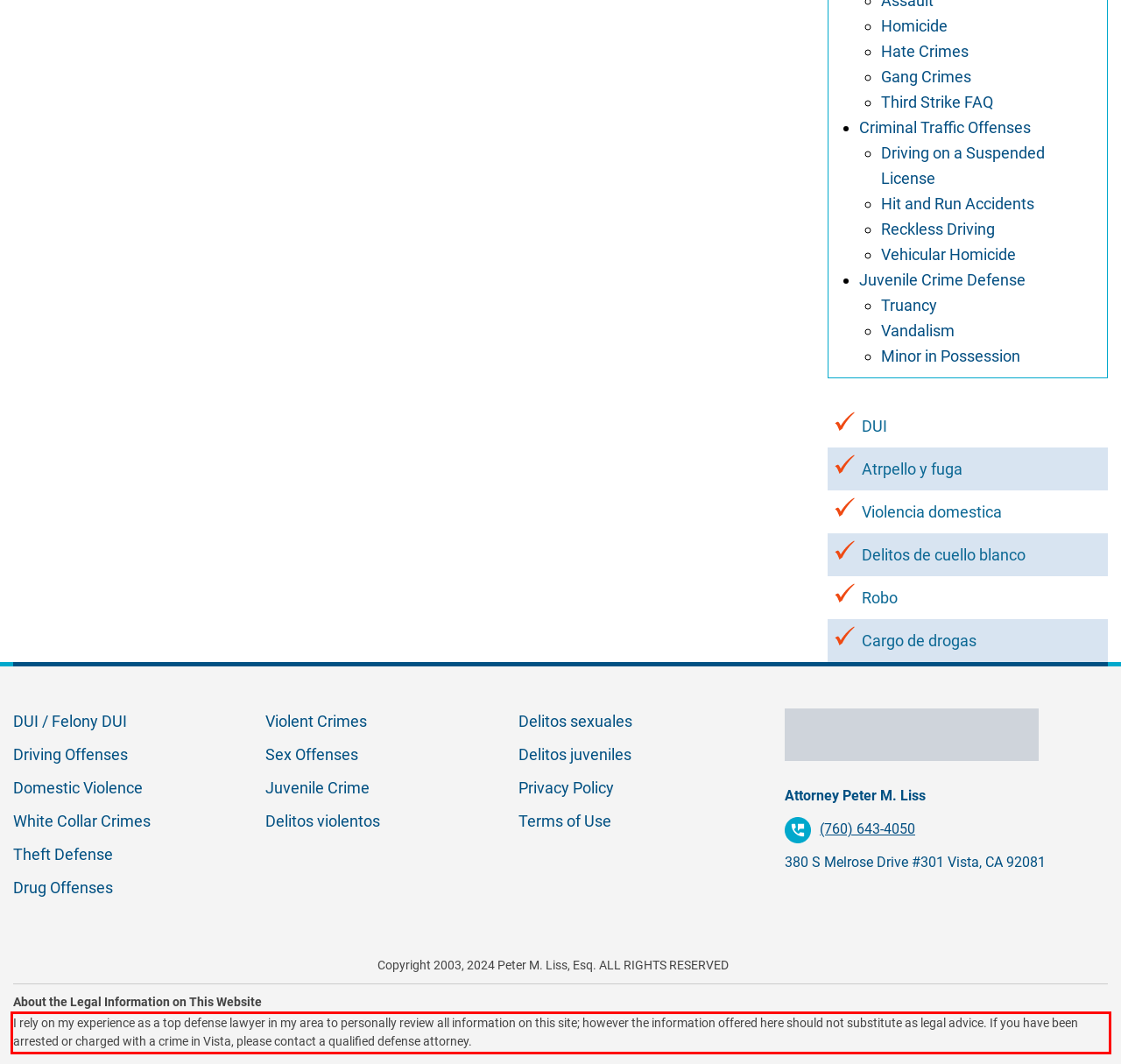Please perform OCR on the UI element surrounded by the red bounding box in the given webpage screenshot and extract its text content.

I rely on my experience as a top defense lawyer in my area to personally review all information on this site; however the information offered here should not substitute as legal advice. If you have been arrested or charged with a crime in Vista, please contact a qualified defense attorney.